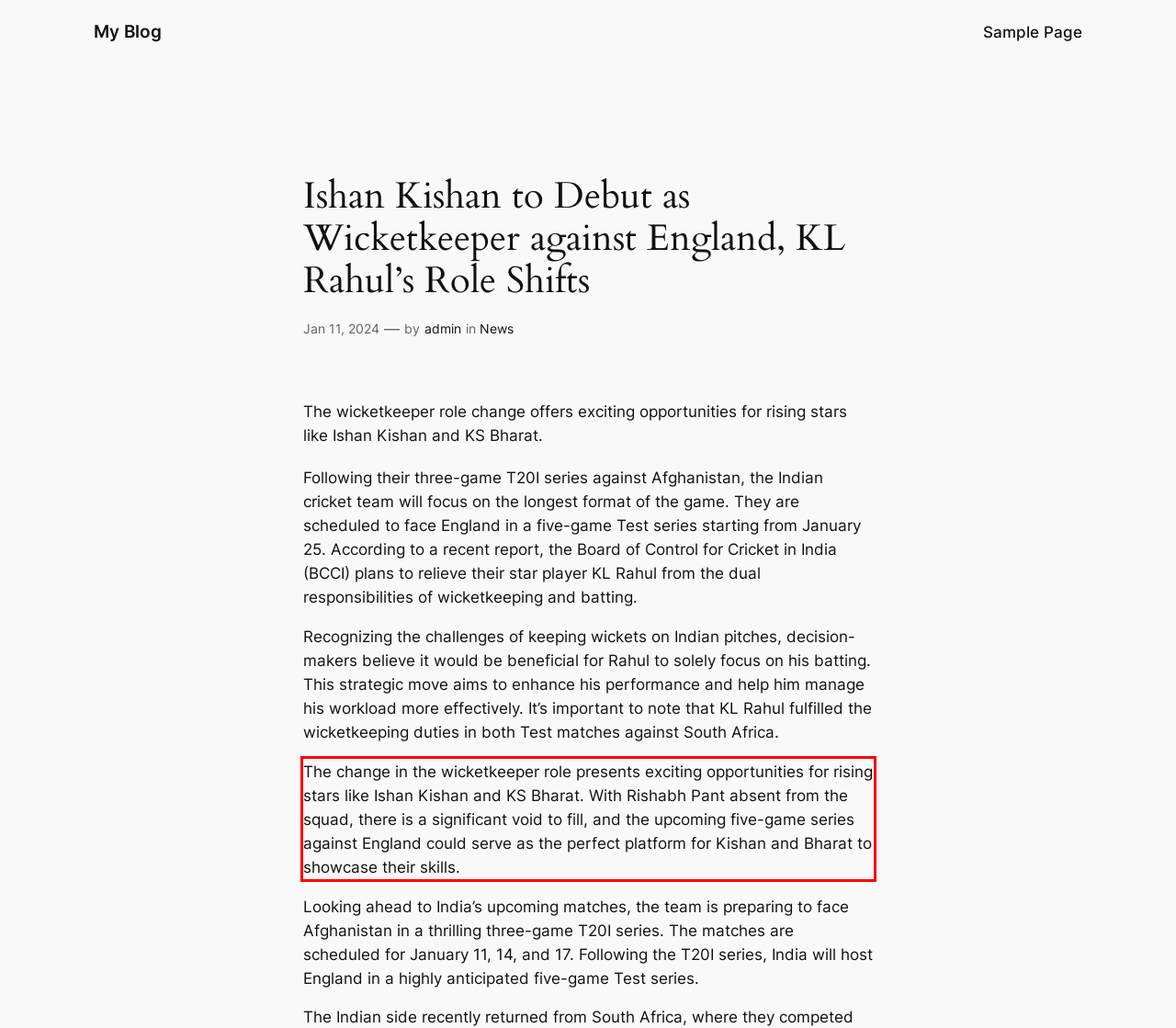Please identify and extract the text from the UI element that is surrounded by a red bounding box in the provided webpage screenshot.

The change in the wicketkeeper role presents exciting opportunities for rising stars like Ishan Kishan and KS Bharat. With Rishabh Pant absent from the squad, there is a significant void to fill, and the upcoming five-game series against England could serve as the perfect platform for Kishan and Bharat to showcase their skills.